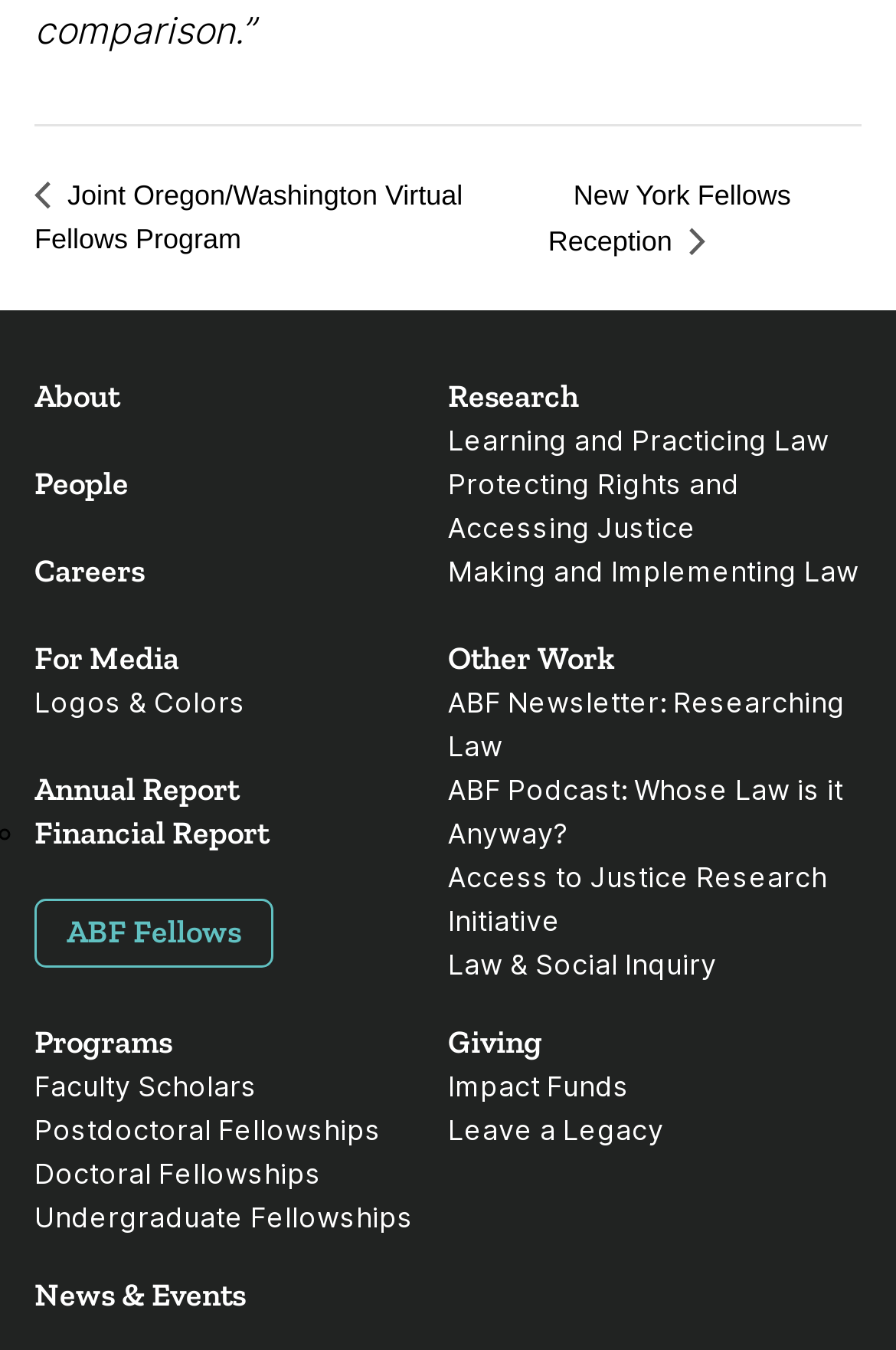What is the second link in the 'Research' category?
Based on the screenshot, respond with a single word or phrase.

Learning and Practicing Law